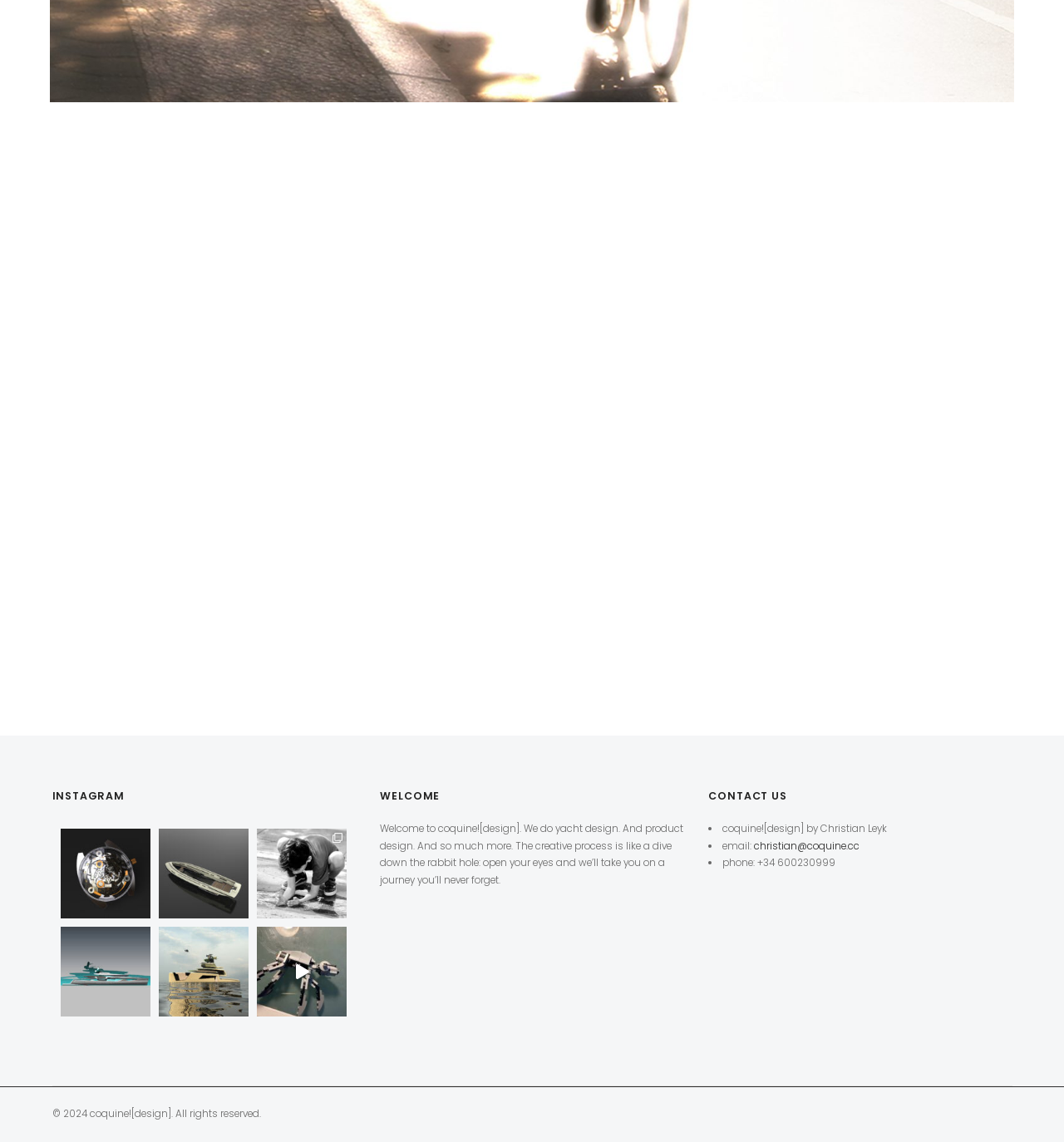What is the name of the person behind the company?
Using the image as a reference, answer the question in detail.

The name of the person behind the company can be found in the 'CONTACT US' section, where it says 'coquine![design] by Christian Leyk'.